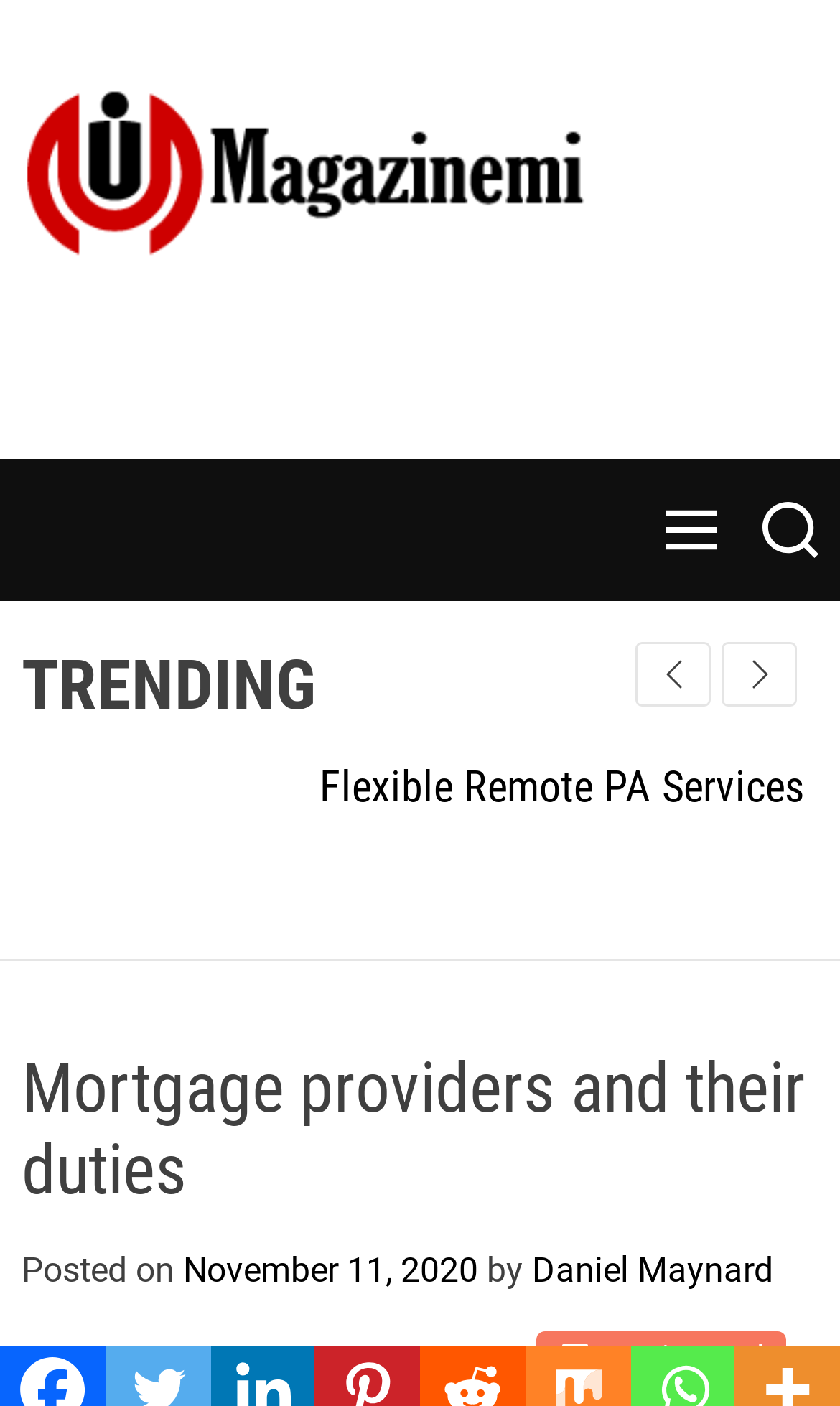Given the element description "Search" in the screenshot, predict the bounding box coordinates of that UI element.

[0.908, 0.357, 0.974, 0.397]